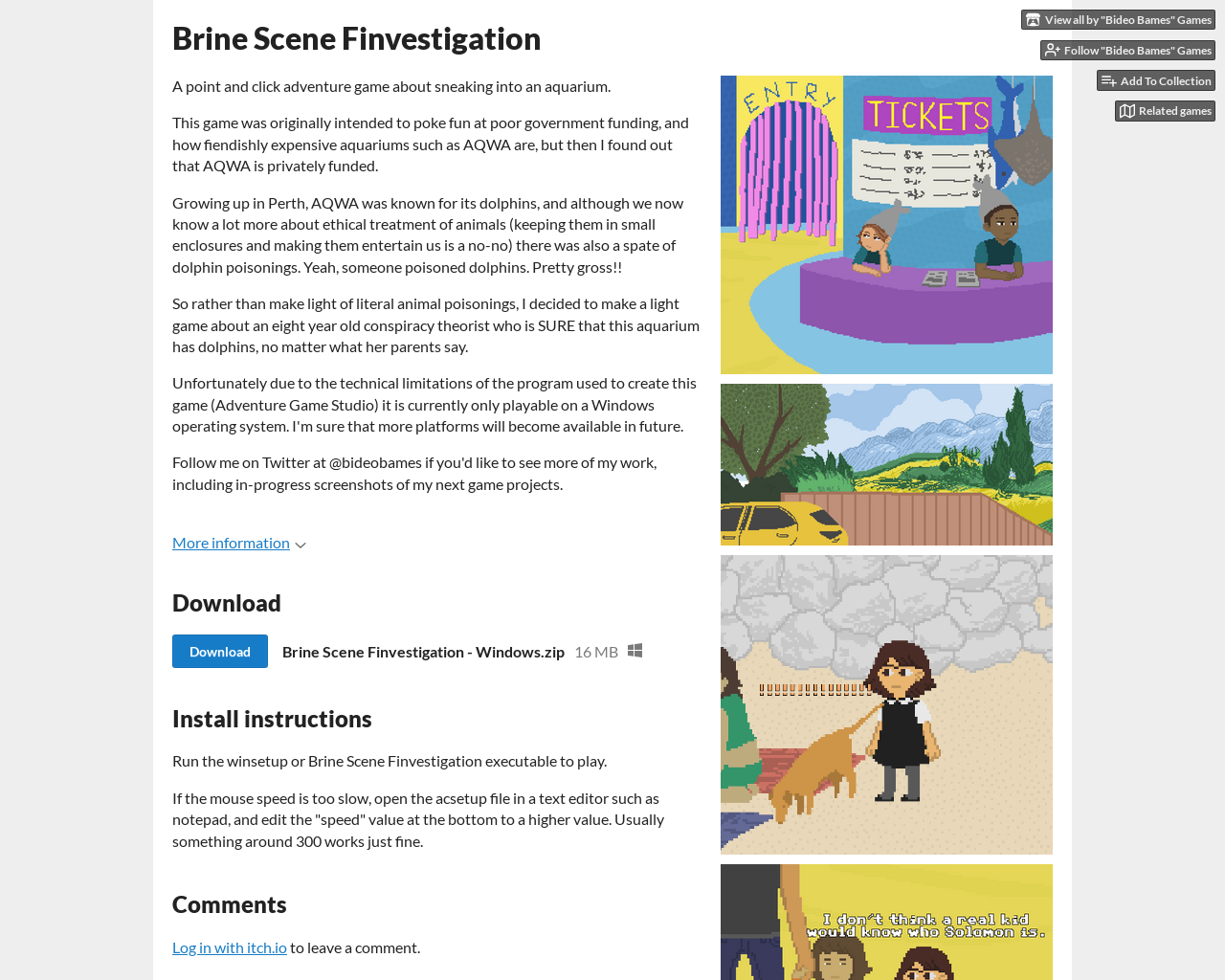What is the theme of the game?
Please interpret the details in the image and answer the question thoroughly.

The theme of the game is mentioned in the StaticText 'A point and click adventure game about sneaking into an aquarium.' which describes the game.